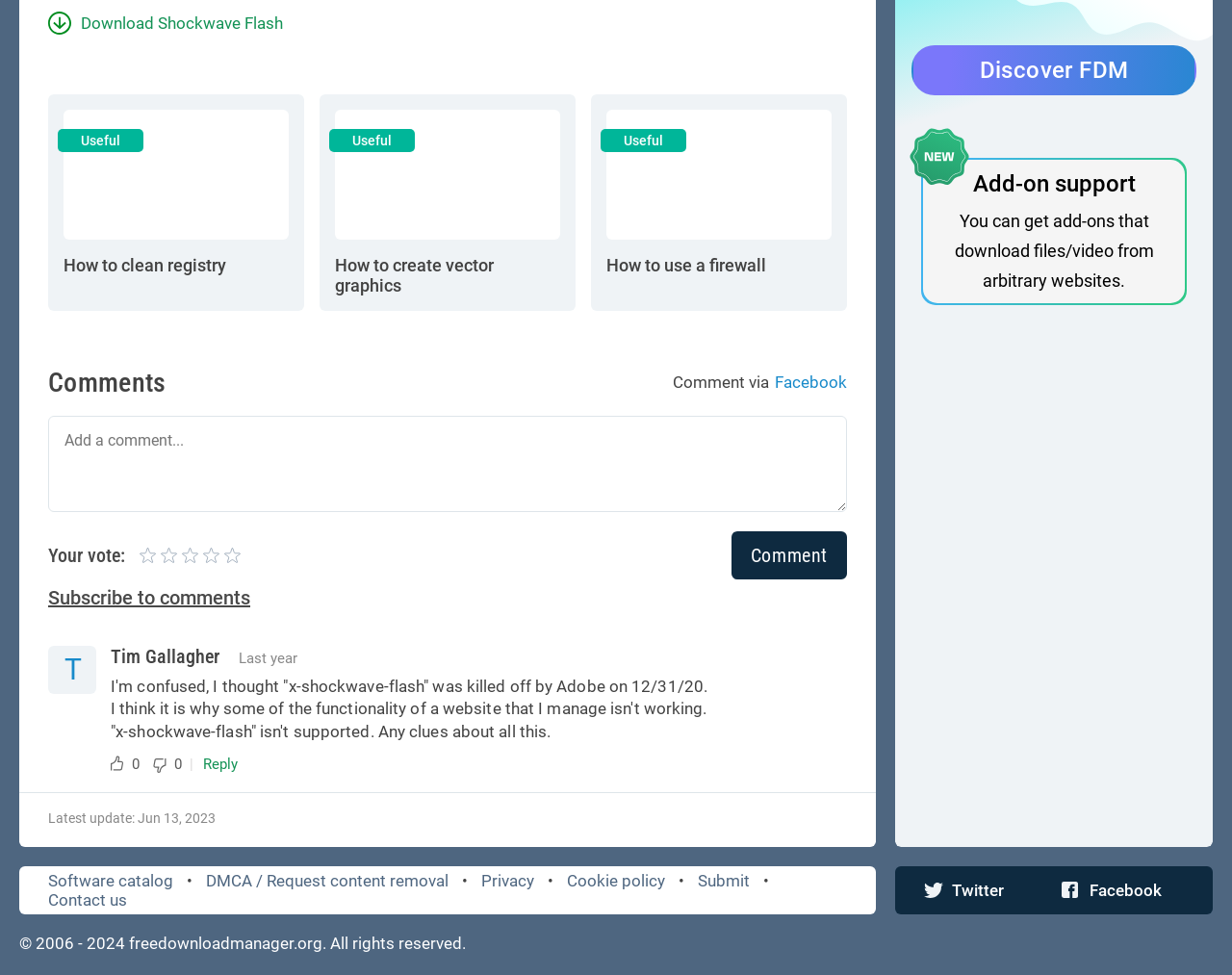Provide the bounding box coordinates of the HTML element described by the text: "Download Shockwave Flash". The coordinates should be in the format [left, top, right, bottom] with values between 0 and 1.

[0.039, 0.014, 0.23, 0.034]